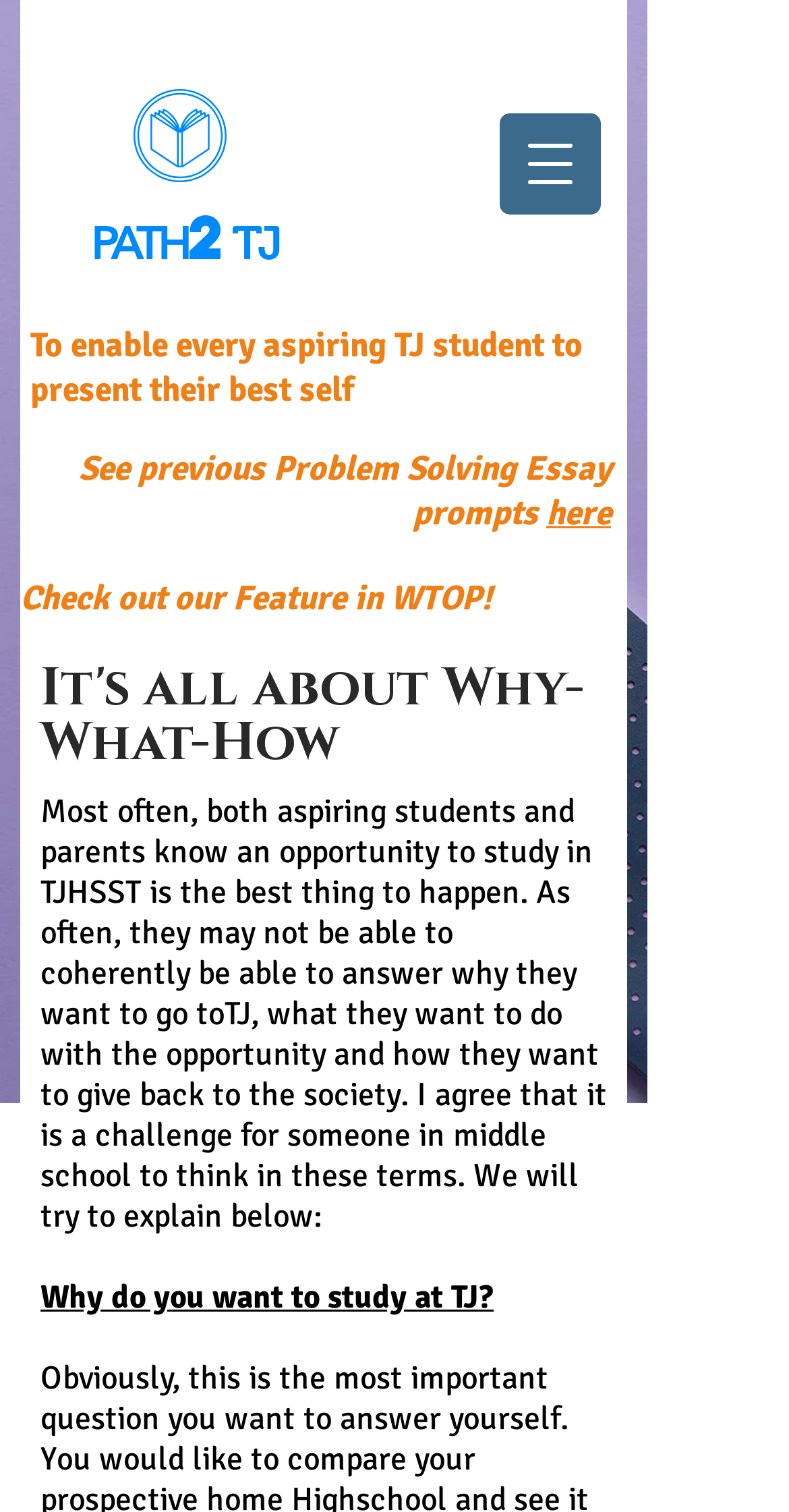Where can I find previous Problem Solving Essay prompts?
Please ensure your answer is as detailed and informative as possible.

According to the webpage, previous Problem Solving Essay prompts can be found by clicking on the link 'here', which is provided below the heading 'See previous Problem Solving Essay prompts here'.